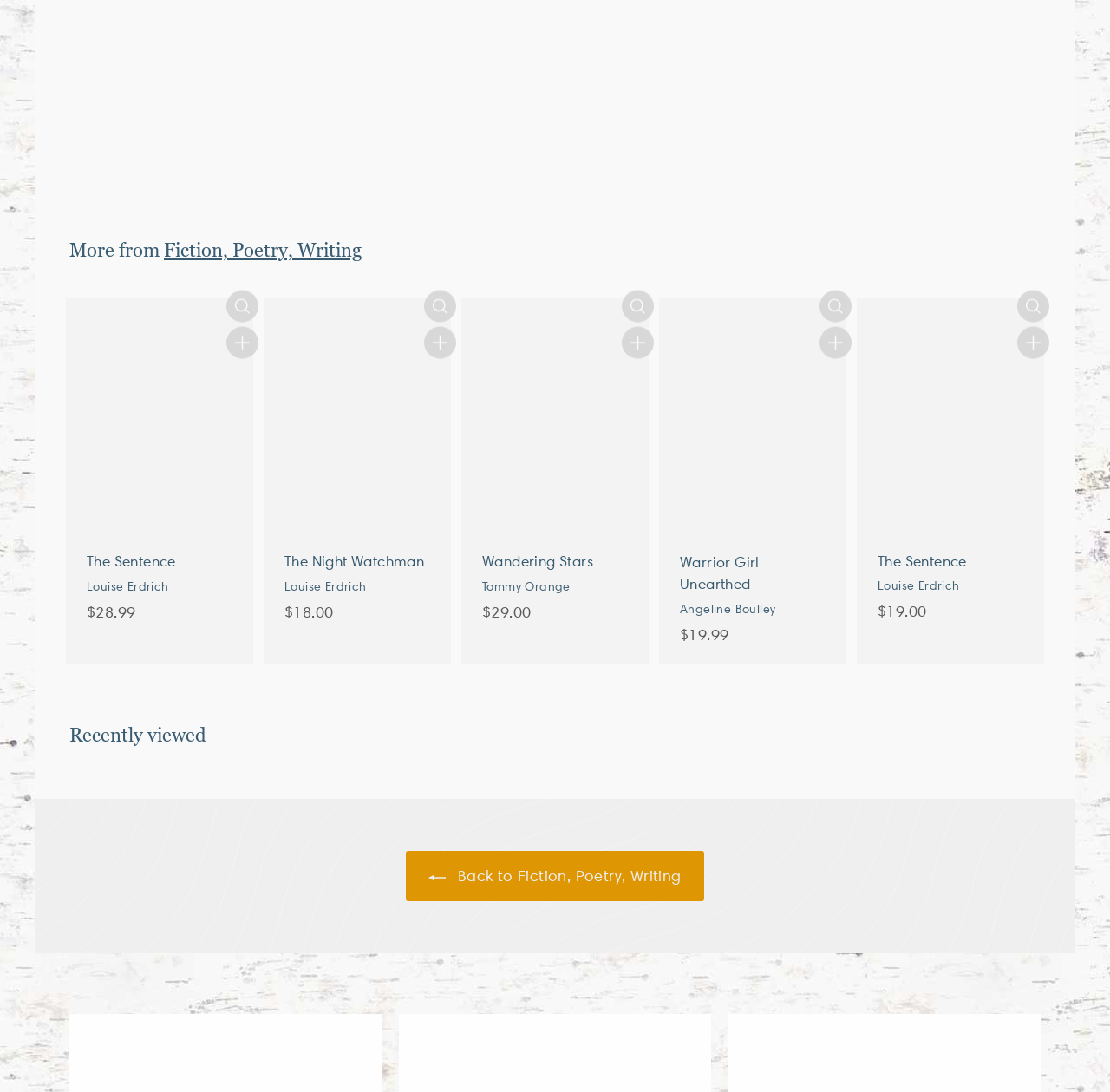Could you find the bounding box coordinates of the clickable area to complete this instruction: "View book details of The Sentence"?

[0.062, 0.273, 0.225, 0.587]